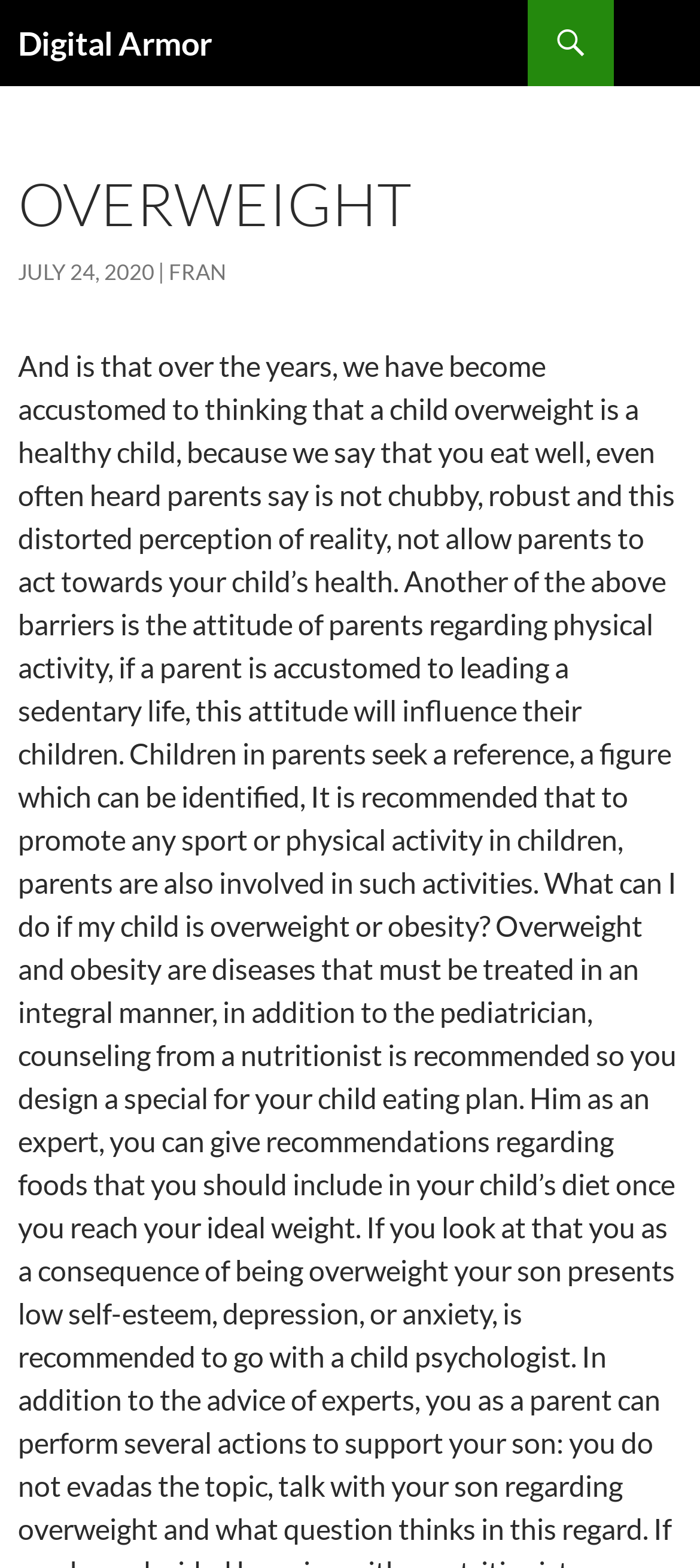Please provide a brief answer to the question using only one word or phrase: 
Who is the author of the article?

FRAN